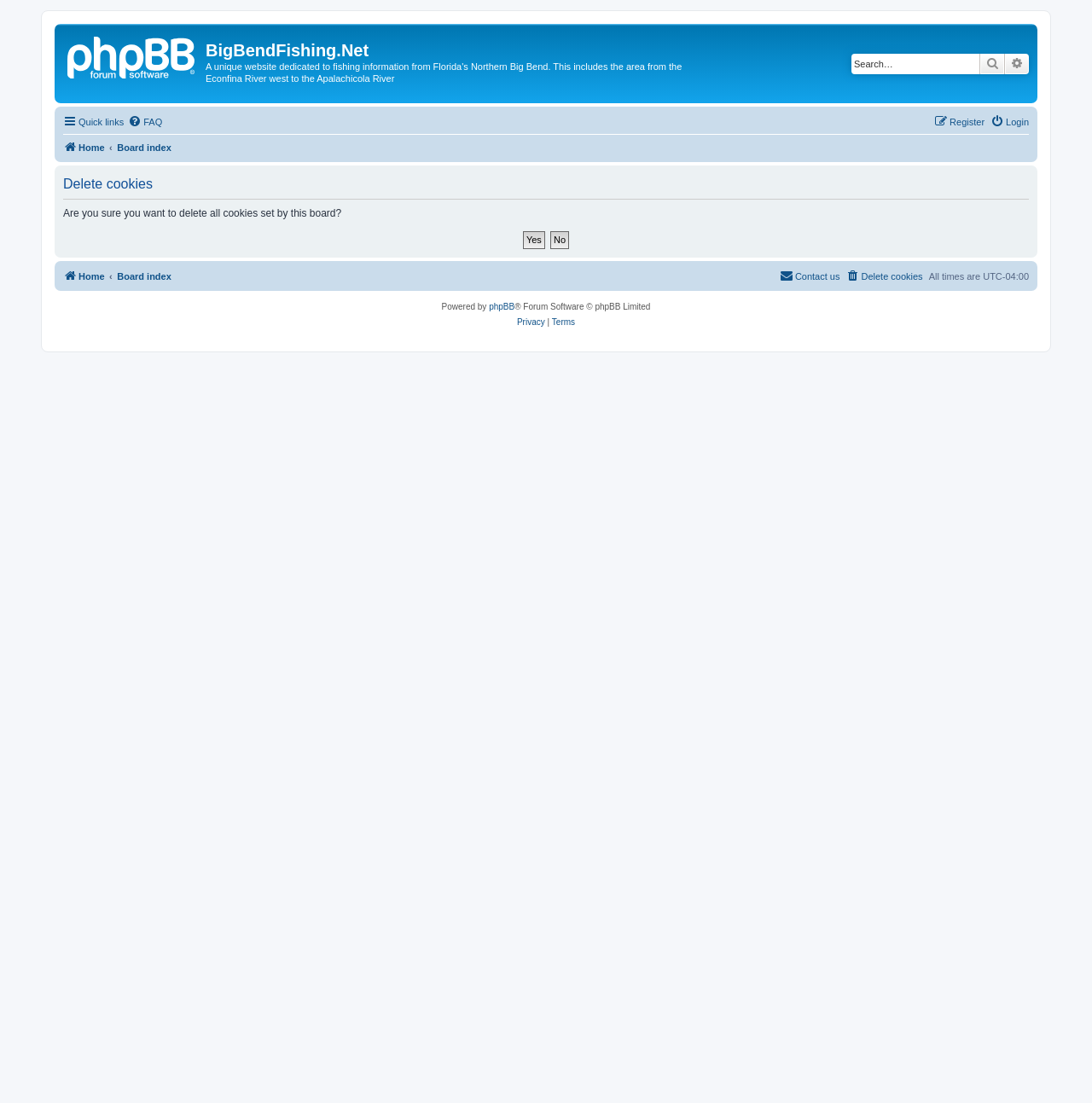Respond with a single word or phrase to the following question:
What is the name of the website?

BigBendFishing.Net